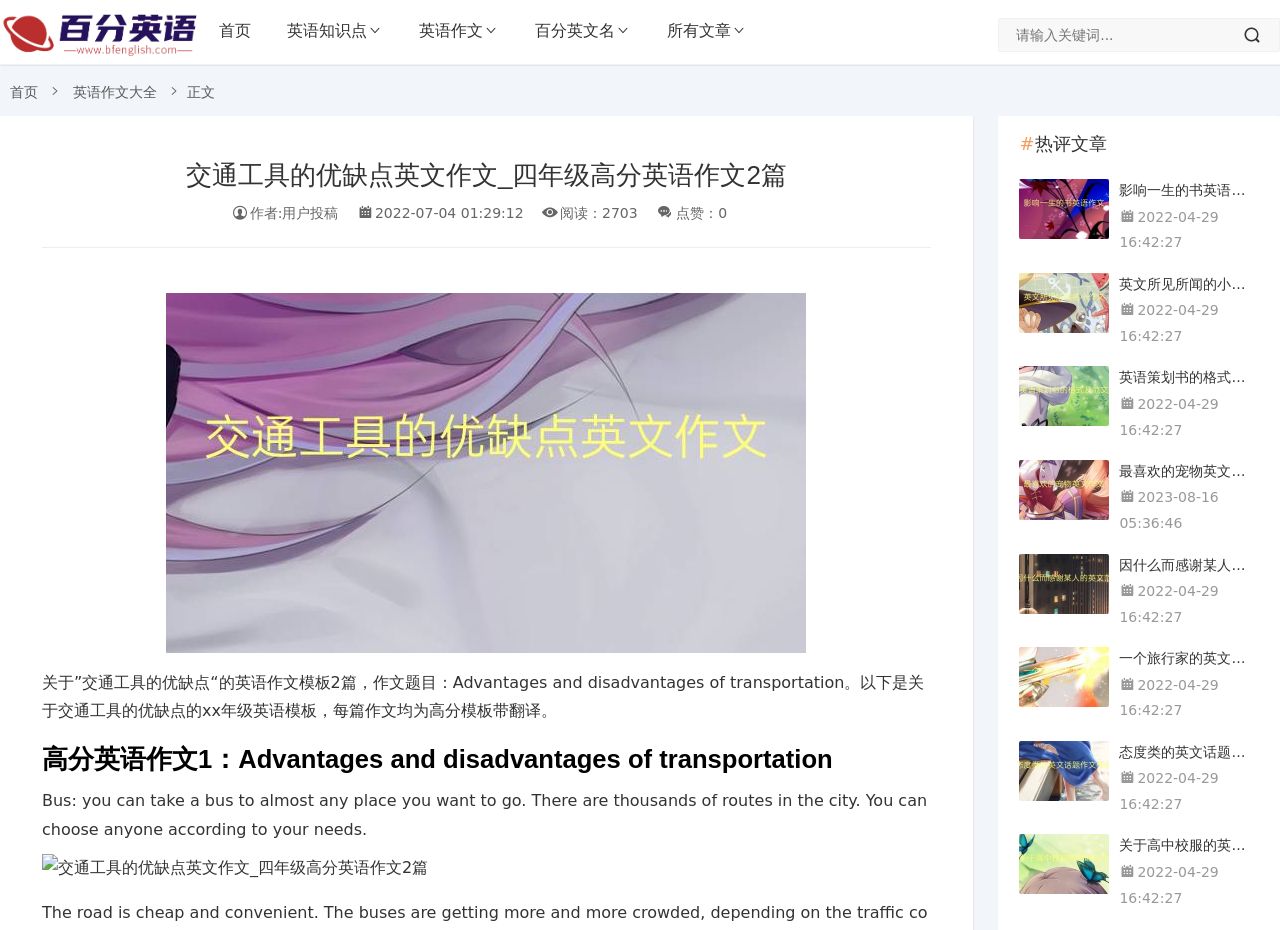Describe every aspect of the webpage comprehensively.

This webpage is about English essay templates for transportation advantages and disadvantages, specifically designed for 4th-grade students. At the top, there is a heading "百分英语" (meaning "100% English") with an image and a link to the website's homepage. Below it, there are several links to different sections of the website, including "首页" (homepage), "英语知识点" (English knowledge points), "英语作文" (English essays), and "所有文章" (all articles).

On the left side, there is a search bar with a button and a placeholder text "请输入关键词..." (meaning "Enter keywords..."). Below the search bar, there are several links to different English essay topics, including "首页" (homepage) and "英语作文大全" (English essay collection).

The main content of the webpage is divided into two sections. The first section has a heading "交通工具的优缺点英文作文_四年级高分英语作文2篇" (meaning "Advantages and disadvantages of transportation English essay template for 4th-grade students, 2 high-scoring essays"). Below the heading, there is a brief introduction to the essay topic, followed by two essay templates with images and text.

The second section has a heading "热评文章" (meaning "Hot articles"), which lists several links to other English essay topics, including "影响一生的书英语作文" (meaning "Influential books English essay"), "英文所见所闻的小作文" (meaning "English essay on what I saw and heard"), and several others. Each link has an image and a brief description of the essay topic.

Overall, this webpage provides a collection of English essay templates and topics for 4th-grade students, with a focus on transportation advantages and disadvantages.